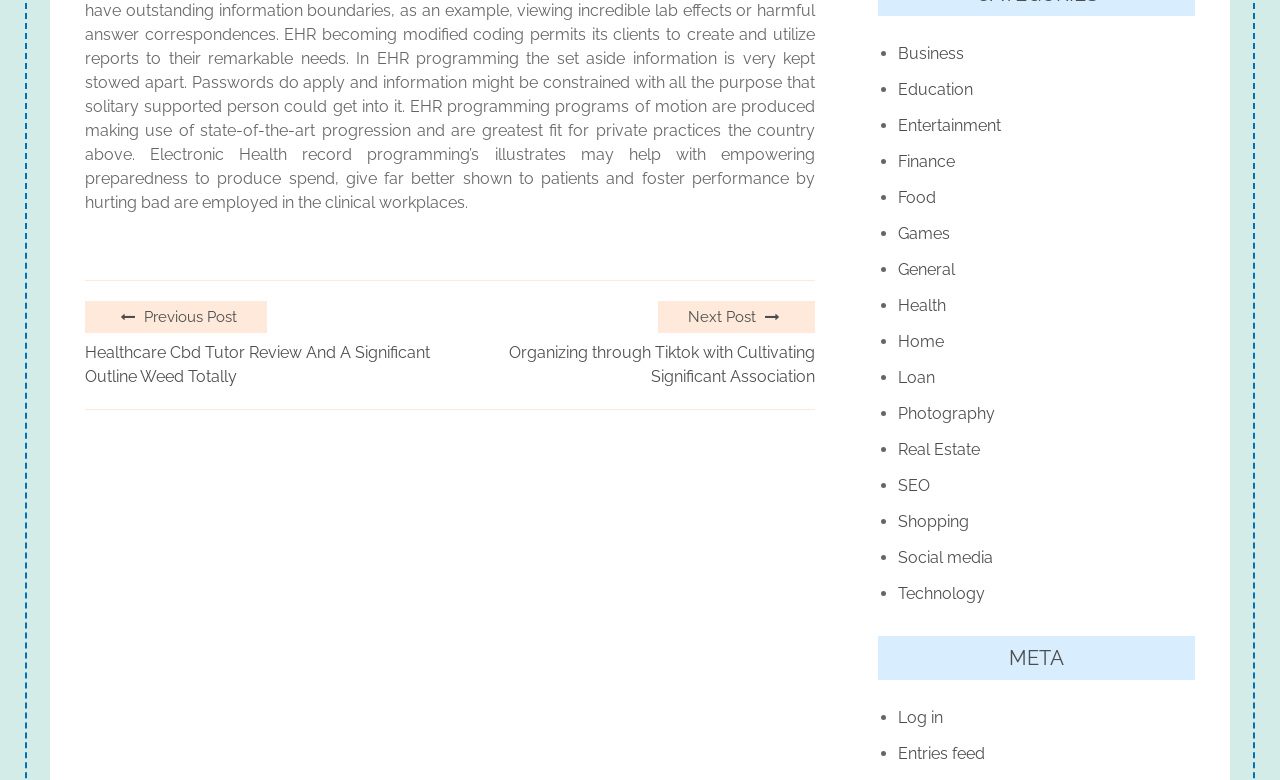Identify the bounding box coordinates for the element that needs to be clicked to fulfill this instruction: "Log in". Provide the coordinates in the format of four float numbers between 0 and 1: [left, top, right, bottom].

[0.702, 0.898, 0.737, 0.944]